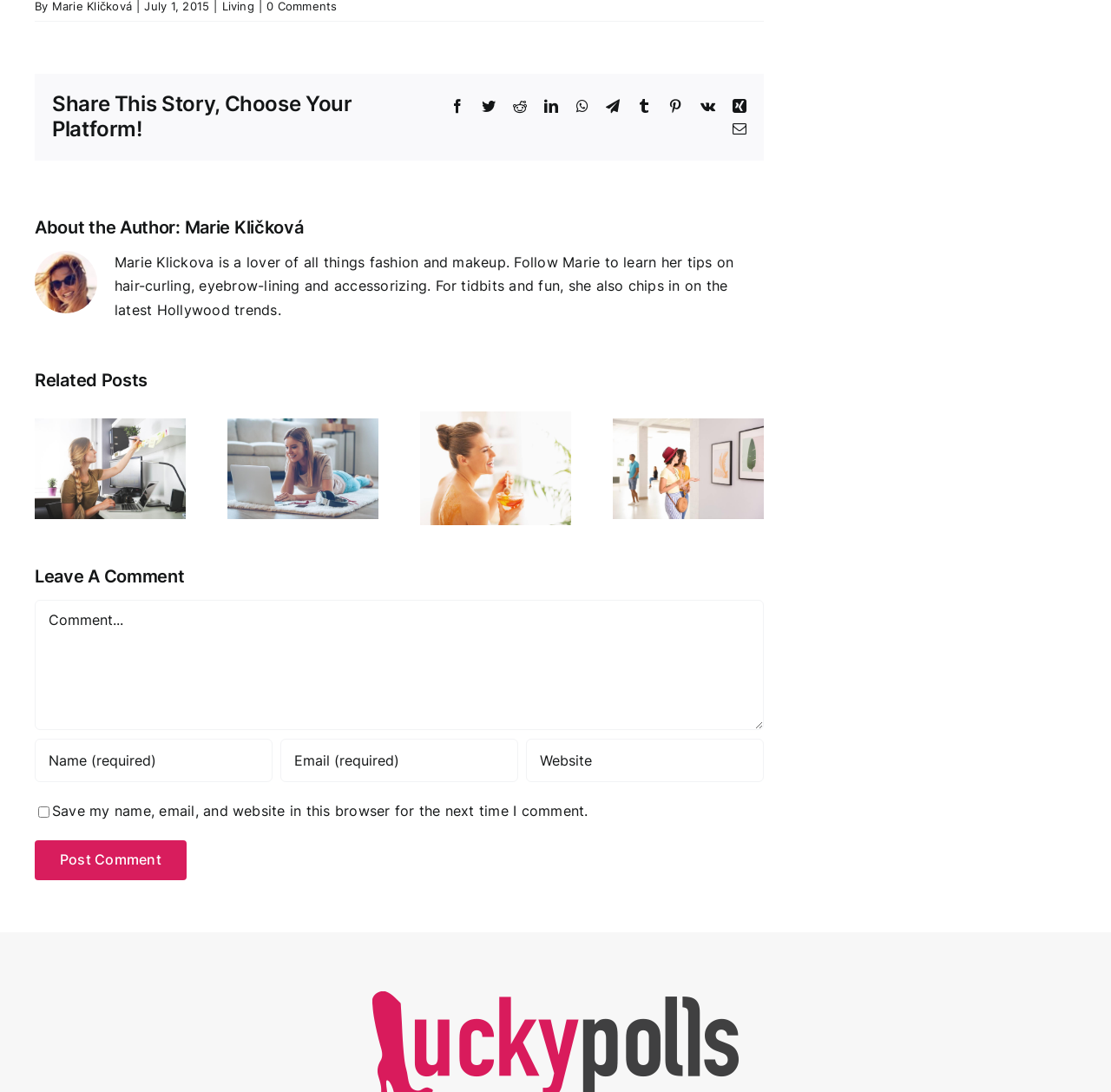Find the bounding box of the UI element described as: "parent_node: Comment name="d3f3317a27" placeholder="Comment..."". The bounding box coordinates should be given as four float values between 0 and 1, i.e., [left, top, right, bottom].

[0.031, 0.549, 0.688, 0.668]